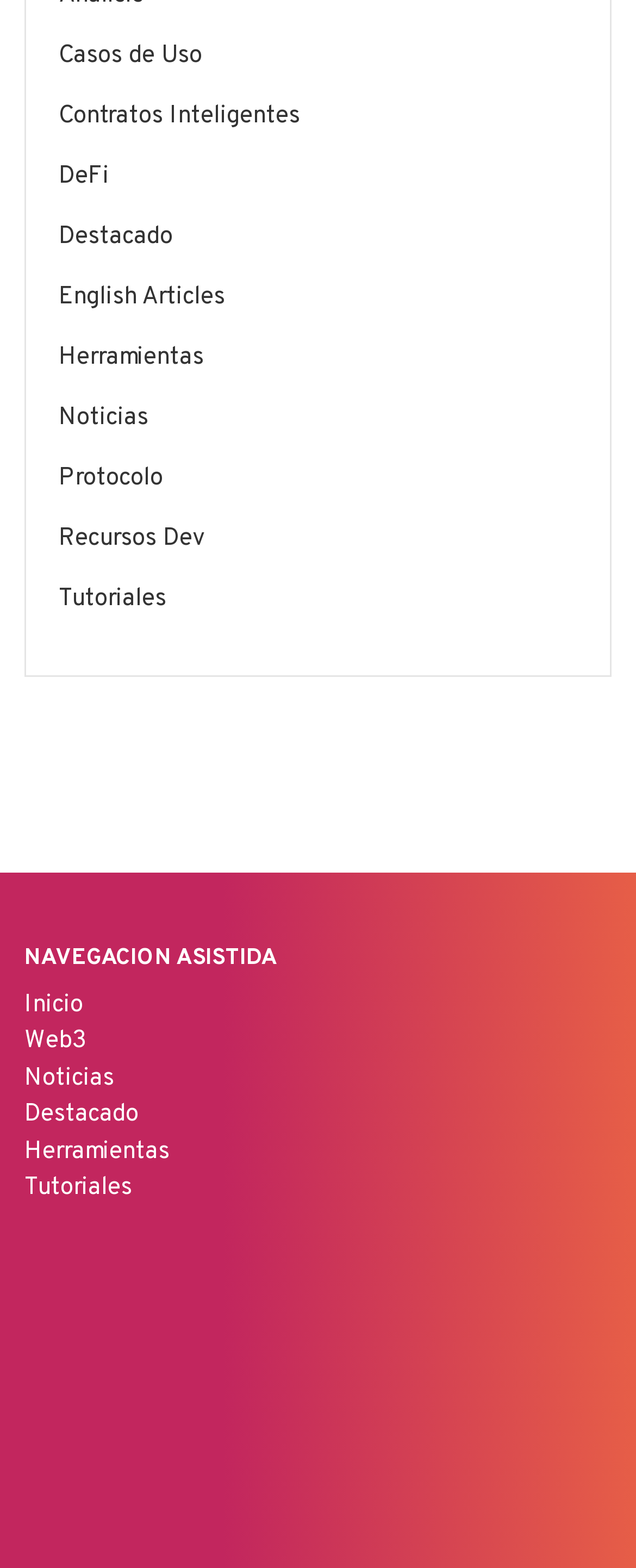Show the bounding box coordinates for the element that needs to be clicked to execute the following instruction: "Navigate to Inicio". Provide the coordinates in the form of four float numbers between 0 and 1, i.e., [left, top, right, bottom].

[0.038, 0.631, 0.131, 0.651]